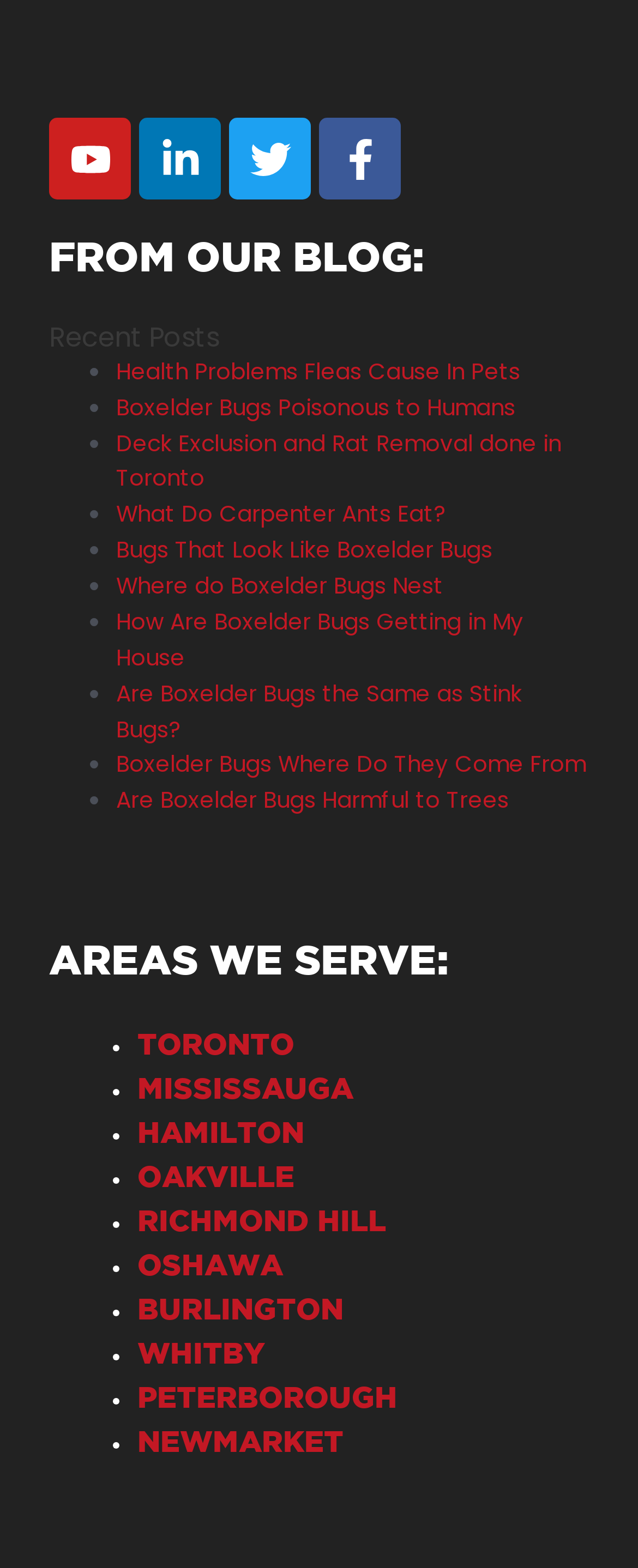How many areas are served by this company?
Based on the screenshot, provide your answer in one word or phrase.

11